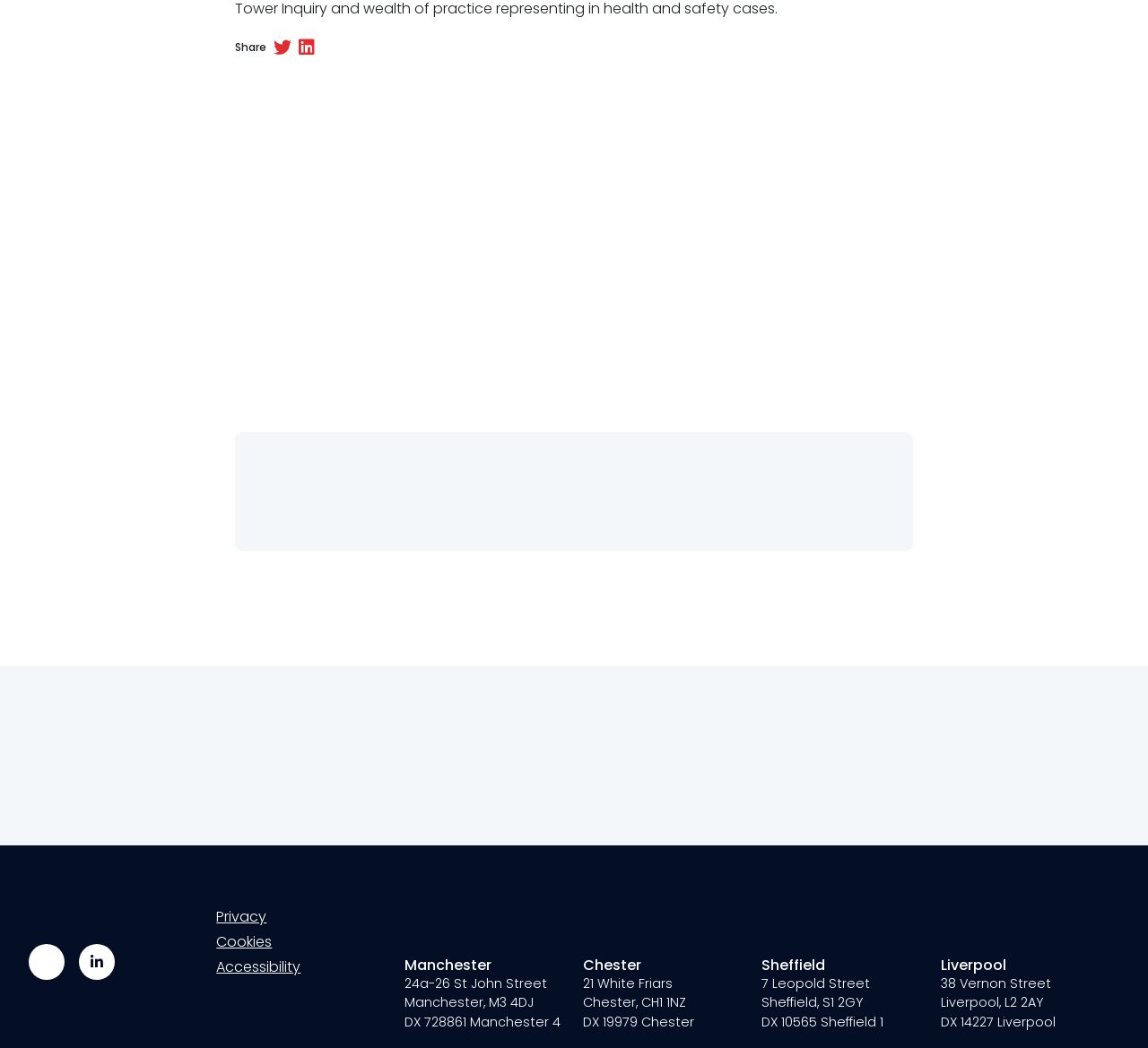What is the purpose of the 'Apply for pupillage' link?
Please respond to the question thoroughly and include all relevant details.

The link 'Apply for pupillage' is likely intended for individuals who are interested in pursuing a pupillage with the law firm, and would like to submit an application.